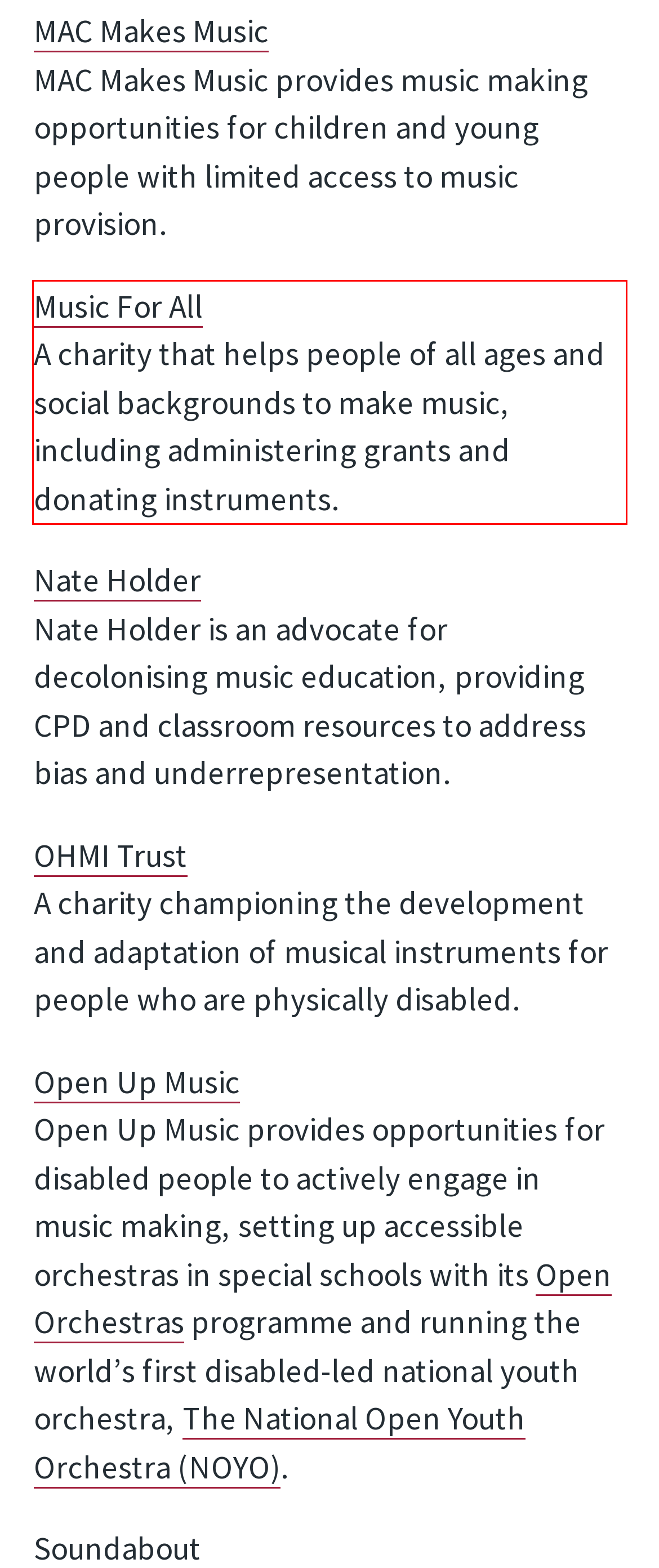Identify and extract the text within the red rectangle in the screenshot of the webpage.

Music For All A charity that helps people of all ages and social backgrounds to make music, including administering grants and donating instruments.